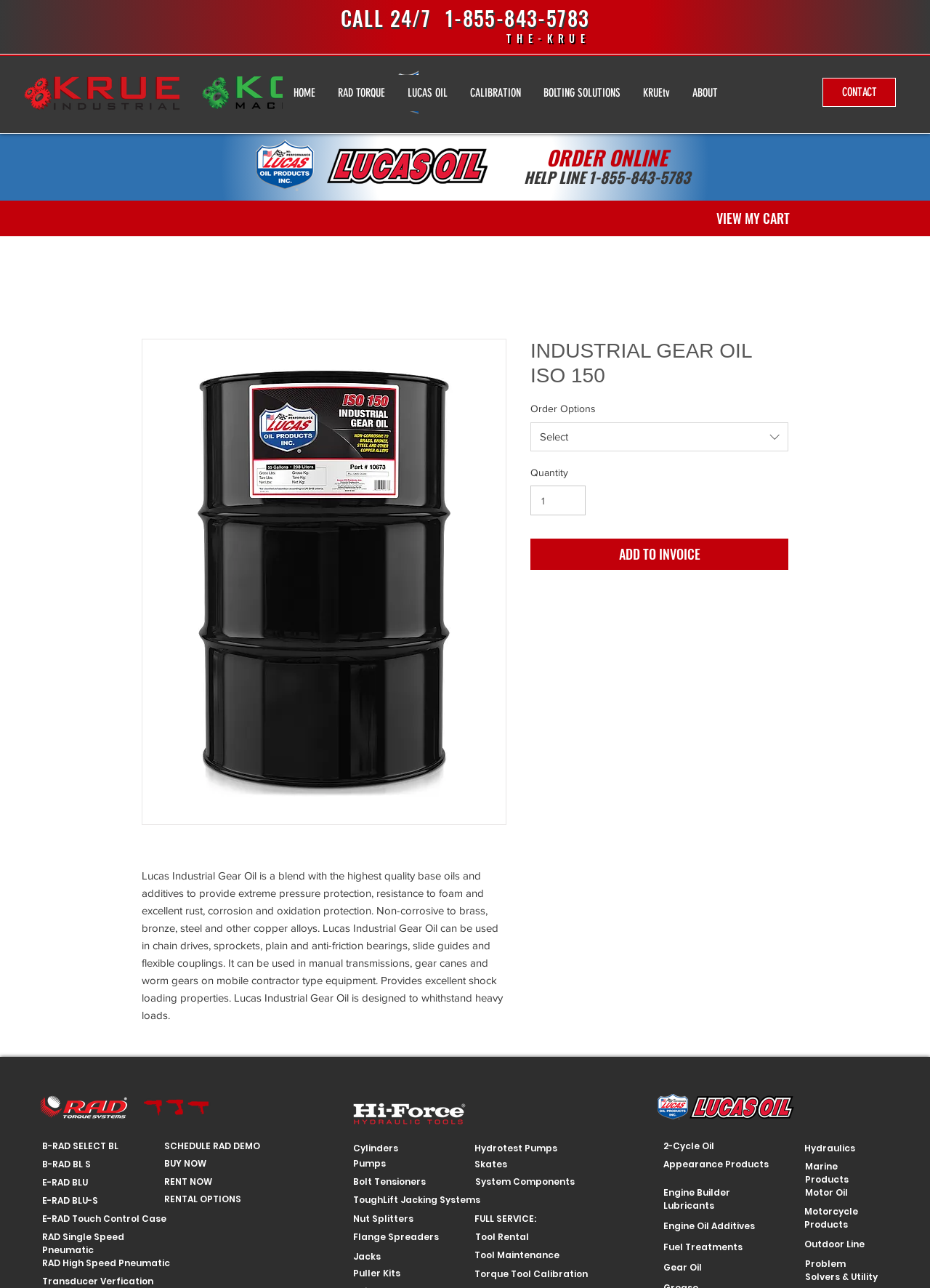Predict the bounding box coordinates of the area that should be clicked to accomplish the following instruction: "Call the phone number 1-855-843-5783". The bounding box coordinates should consist of four float numbers between 0 and 1, i.e., [left, top, right, bottom].

[0.563, 0.129, 0.742, 0.146]